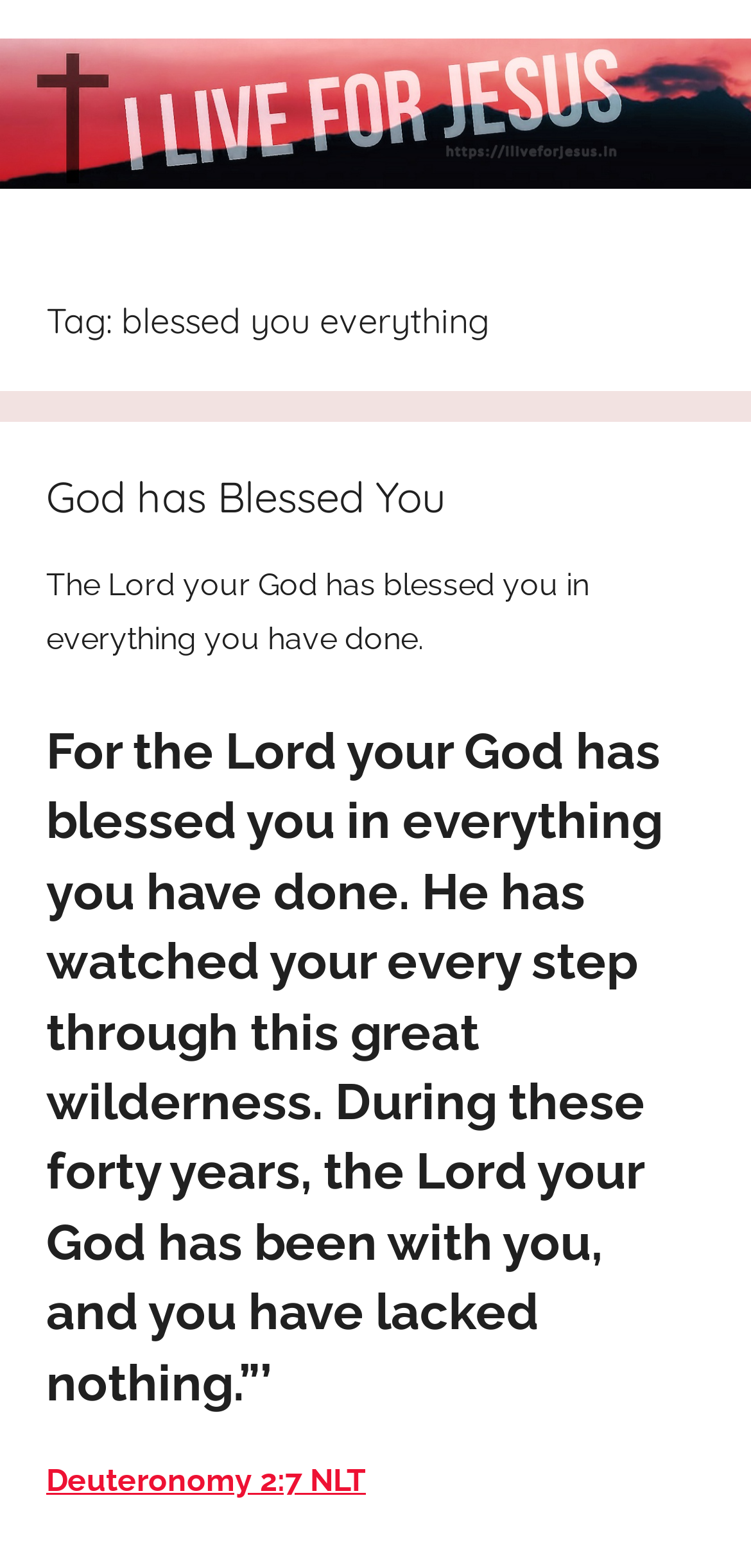What is the source of the quote in the second article?
Give a thorough and detailed response to the question.

The second article on the webpage contains a quote, and at the end of the quote, it is attributed to 'Deuteronomy 2:7 NLT', indicating that it is a quote from the Bible, specifically the New Living Translation of Deuteronomy 2:7.